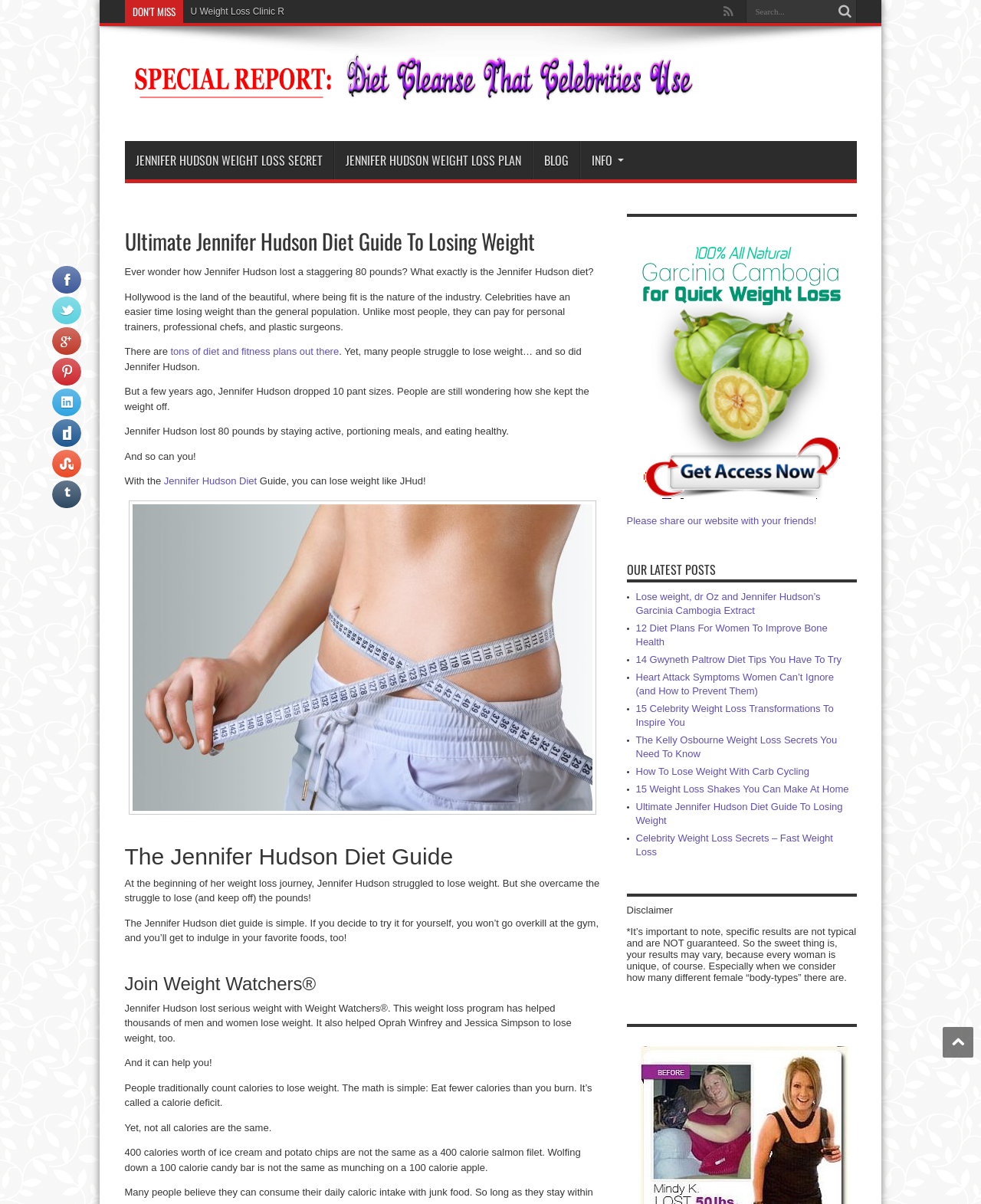Can you provide the bounding box coordinates for the element that should be clicked to implement the instruction: "Read the latest posts"?

[0.639, 0.468, 0.873, 0.478]